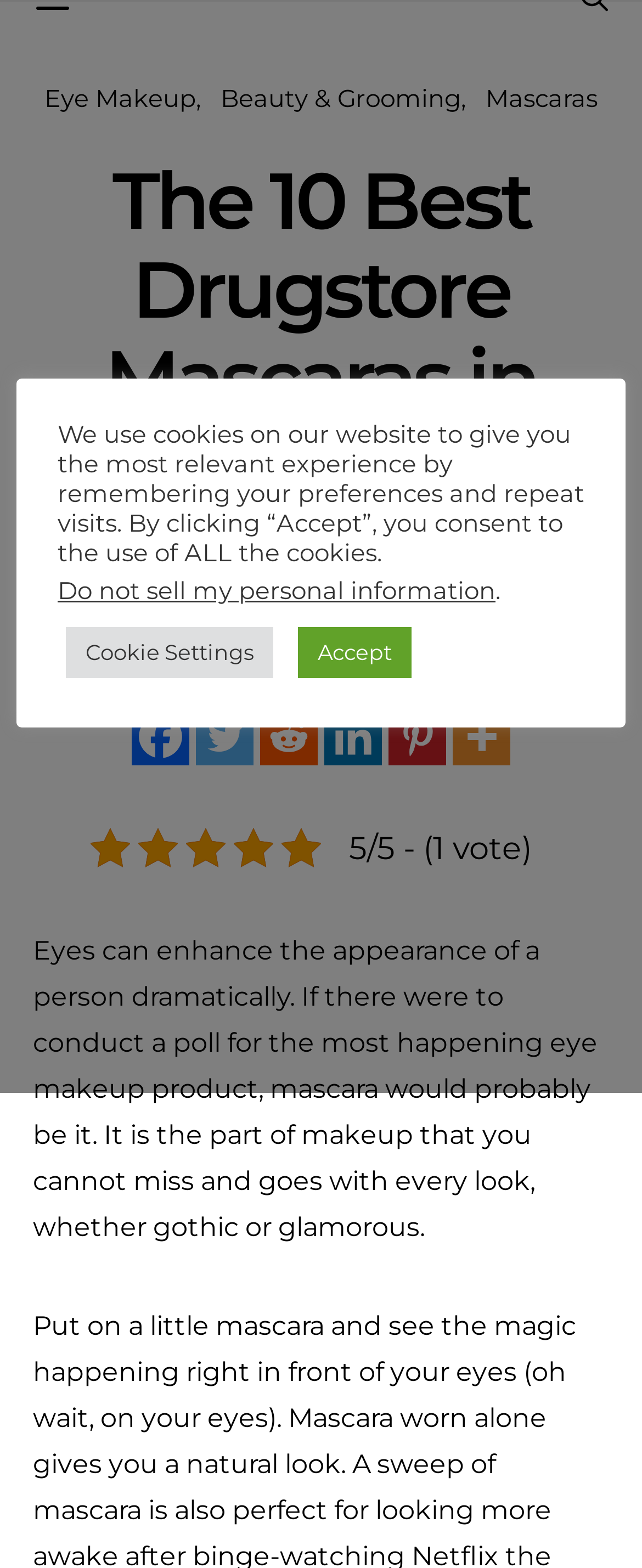How many minutes does it take to read the article?
By examining the image, provide a one-word or phrase answer.

6 minutes